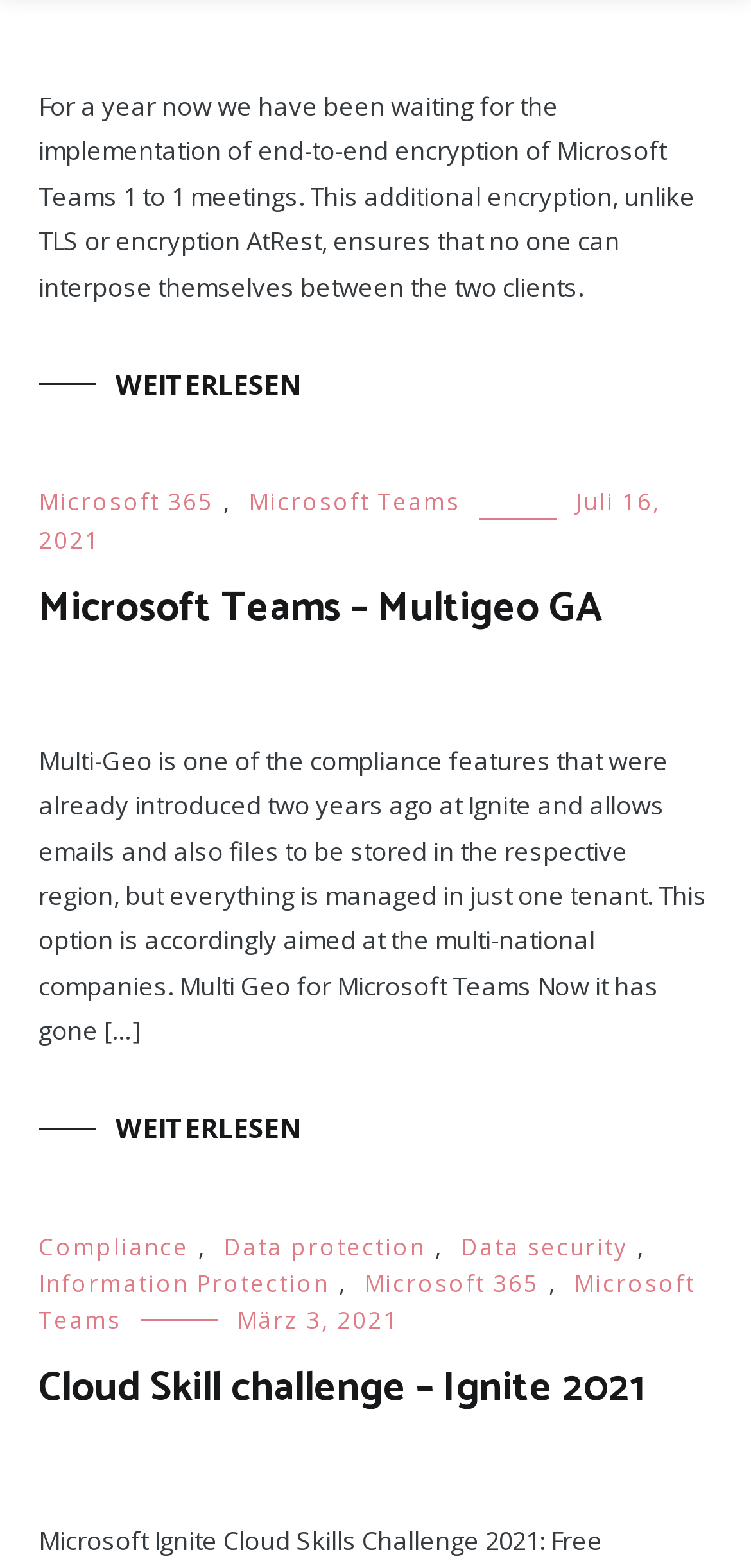Provide a one-word or short-phrase answer to the question:
What is the topic of the first article?

End to End Encryption